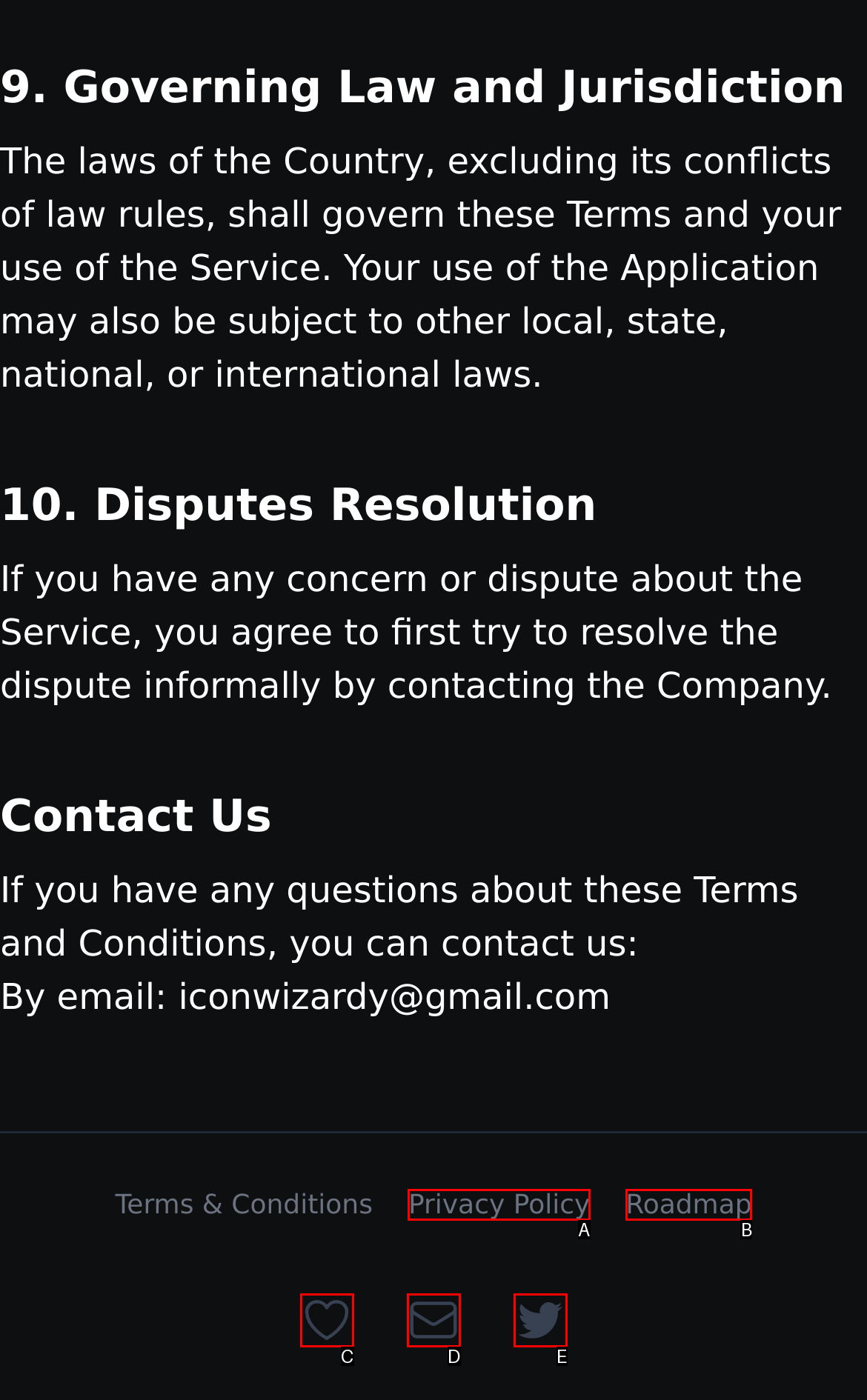Which option is described as follows: Privacy Policy
Answer with the letter of the matching option directly.

A